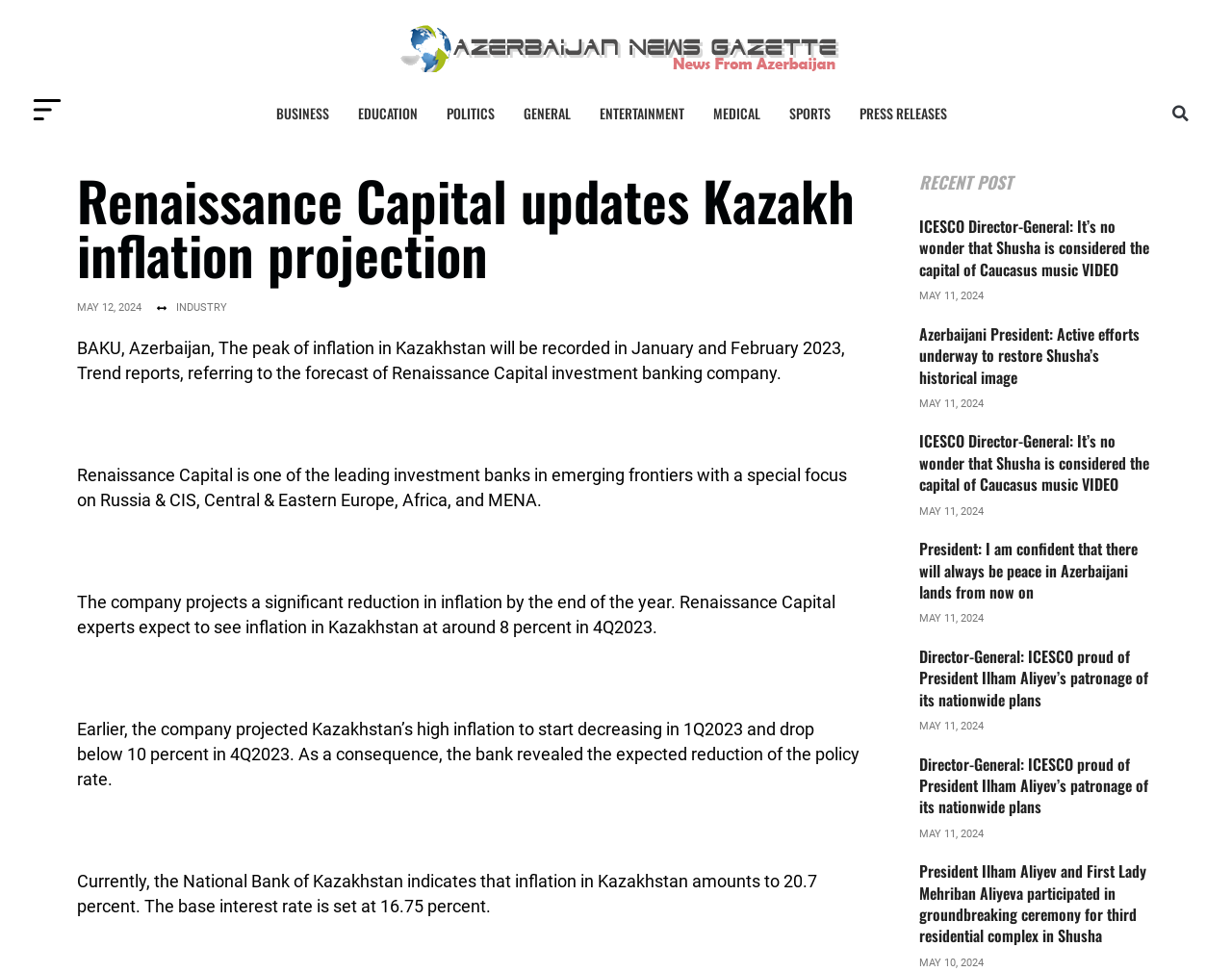Use a single word or phrase to answer the question:
How many articles are displayed on the webpage?

6